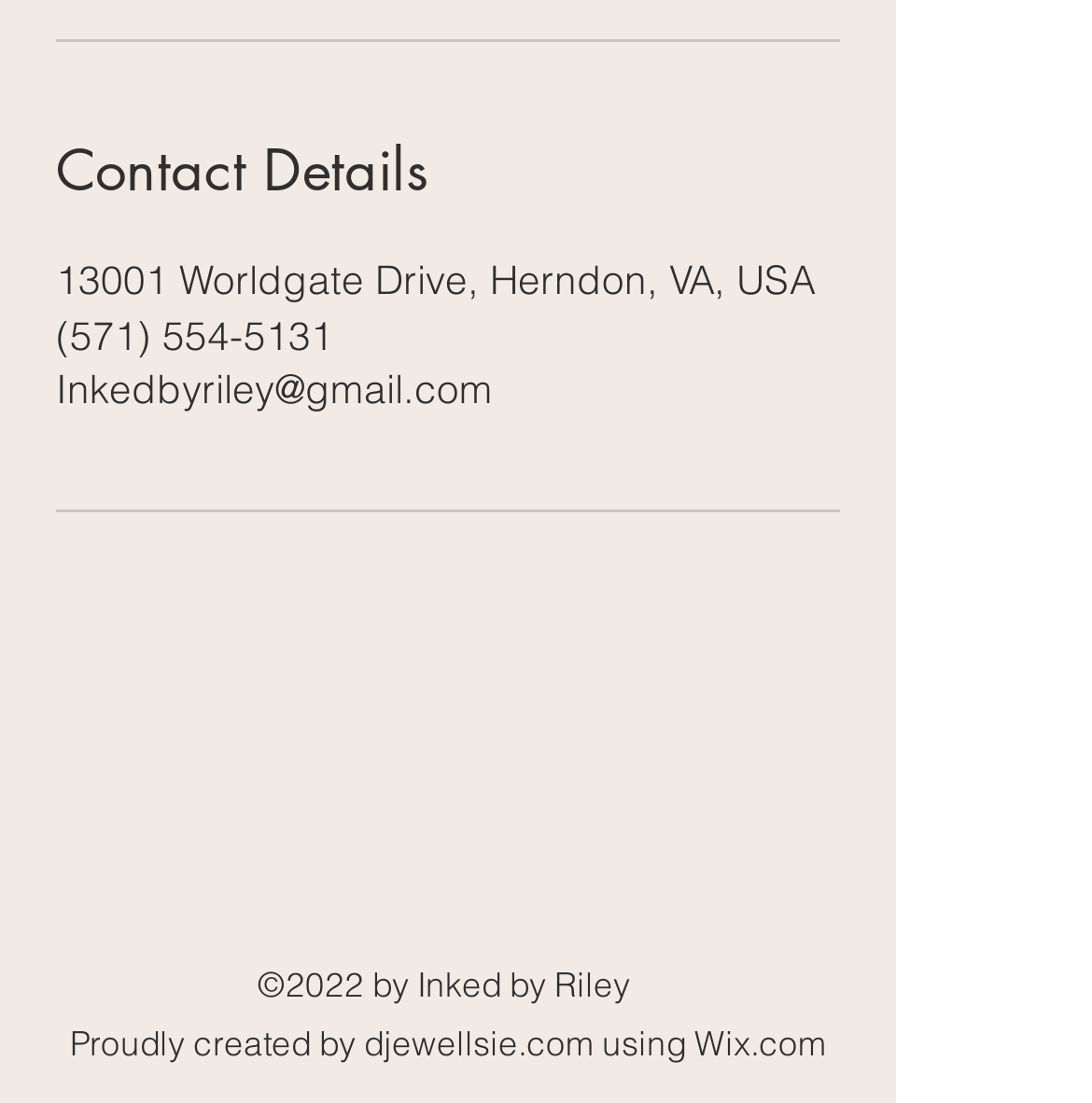What is the phone number of Inked by Riley?
Using the visual information, answer the question in a single word or phrase.

(571) 554-5131